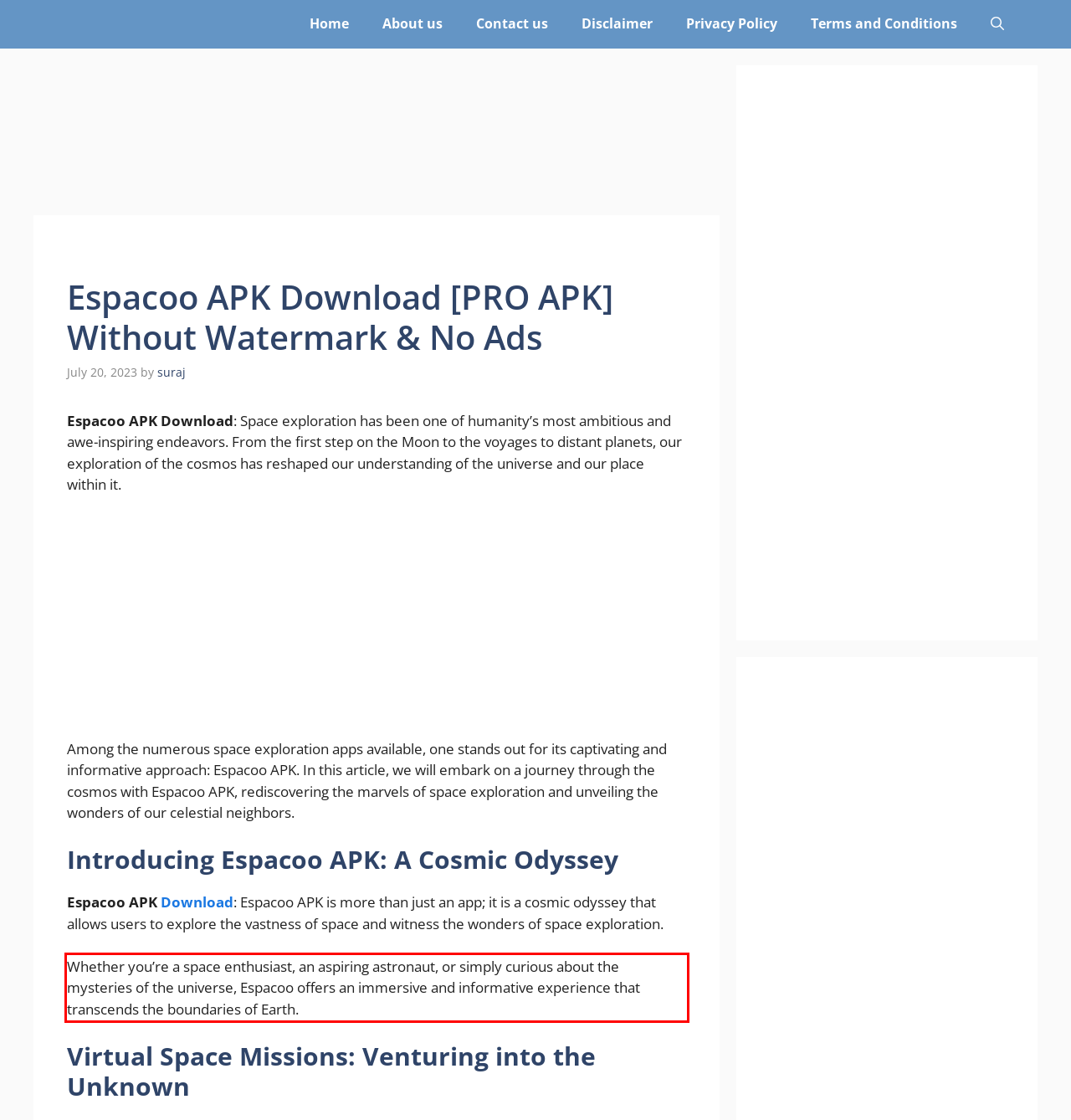Please extract the text content within the red bounding box on the webpage screenshot using OCR.

Whether you’re a space enthusiast, an aspiring astronaut, or simply curious about the mysteries of the universe, Espacoo offers an immersive and informative experience that transcends the boundaries of Earth.